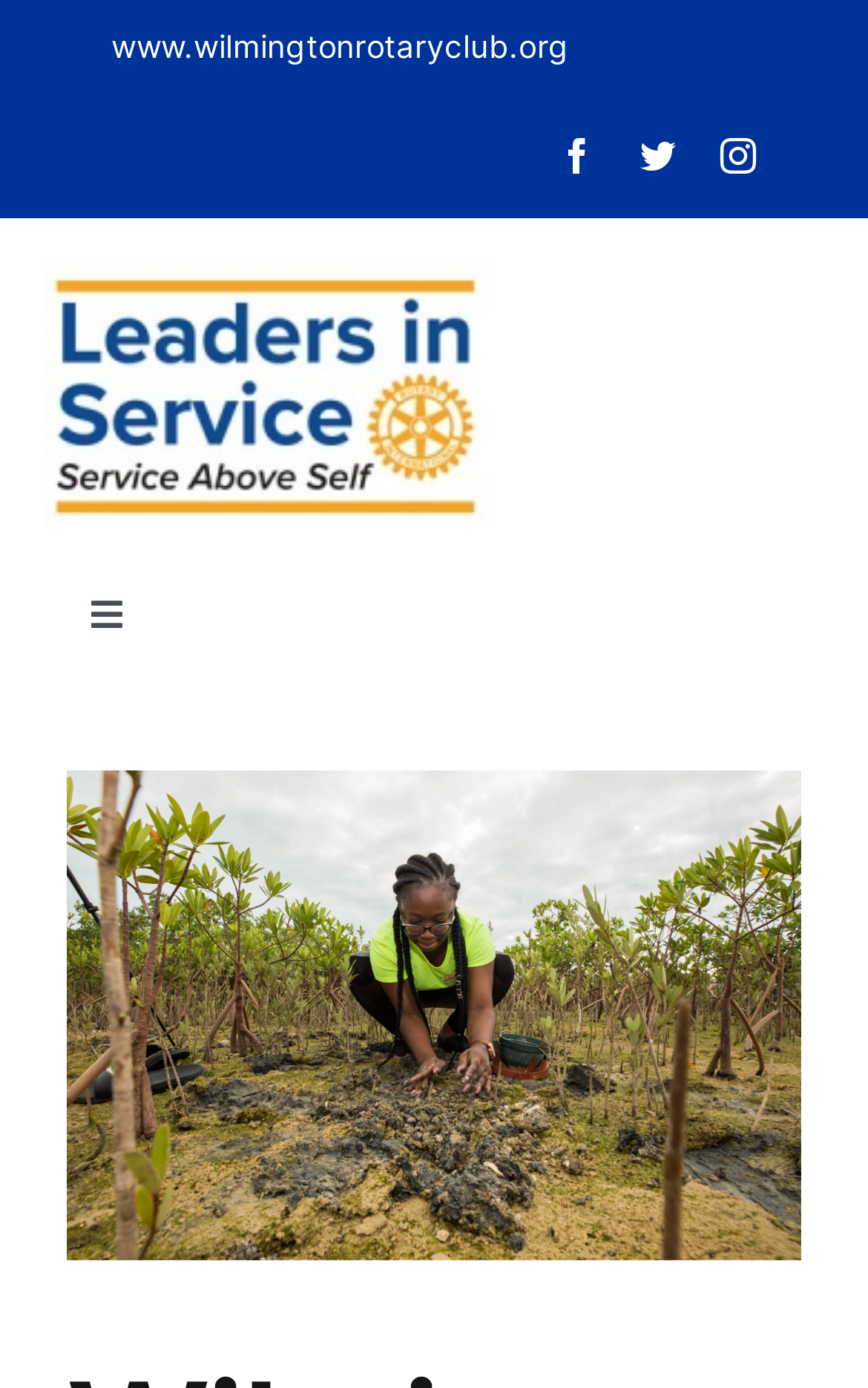Using the description: "alt="Leaders in Service Logo"", identify the bounding box of the corresponding UI element in the screenshot.

[0.051, 0.186, 0.564, 0.218]